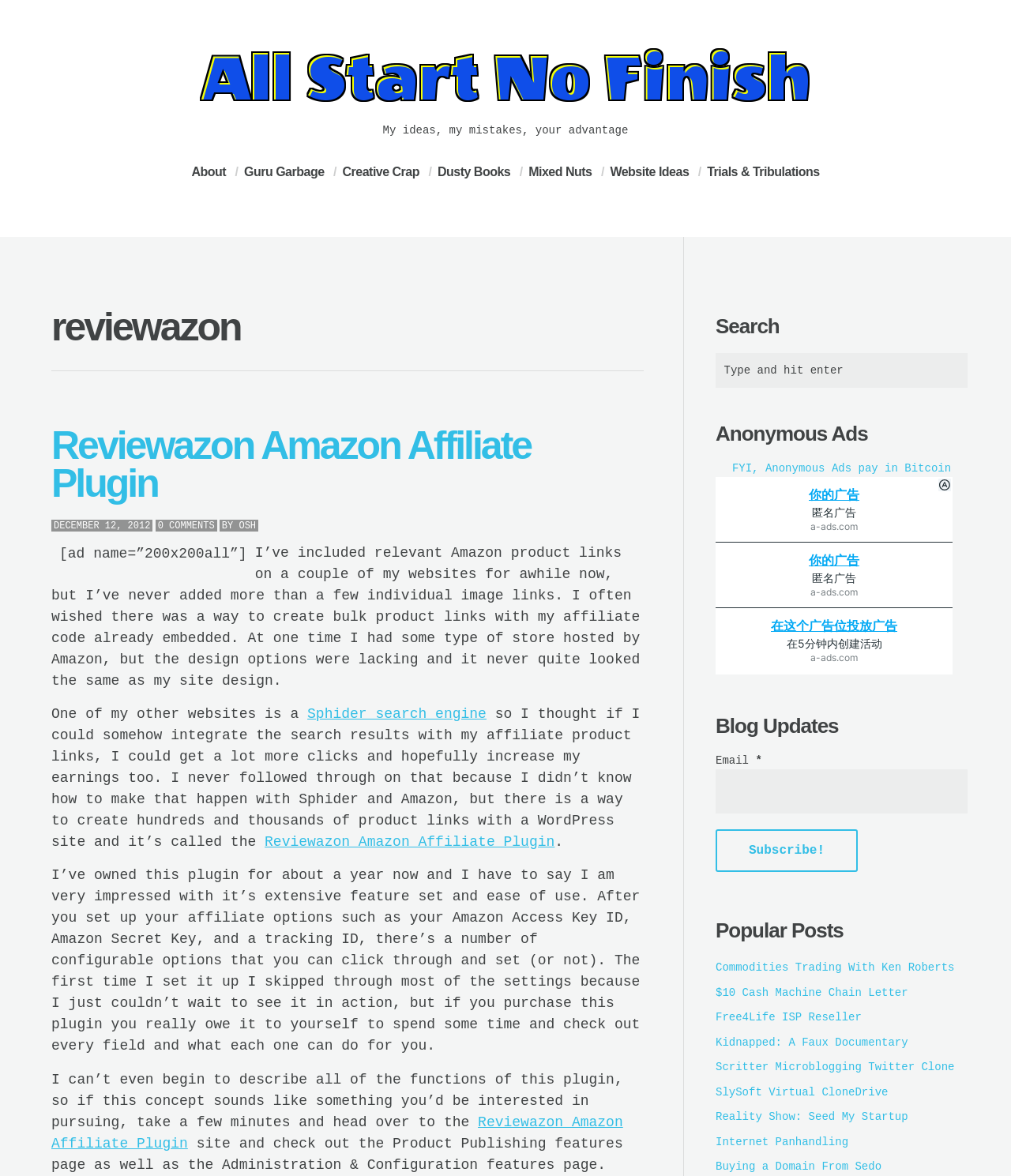Kindly determine the bounding box coordinates of the area that needs to be clicked to fulfill this instruction: "Search for something".

[0.708, 0.3, 0.957, 0.33]